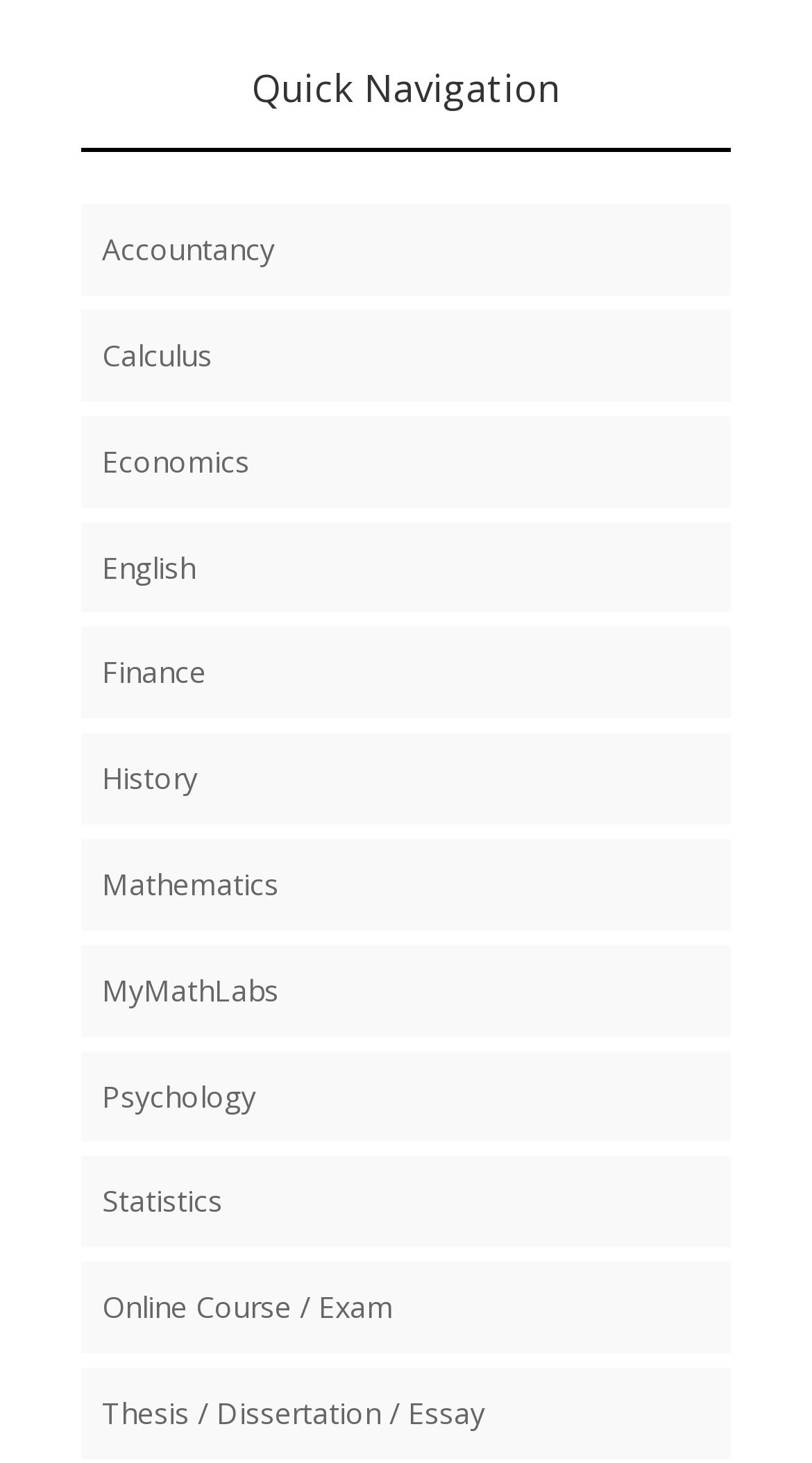Use one word or a short phrase to answer the question provided: 
Is 'MyMathLabs' a subject?

Yes